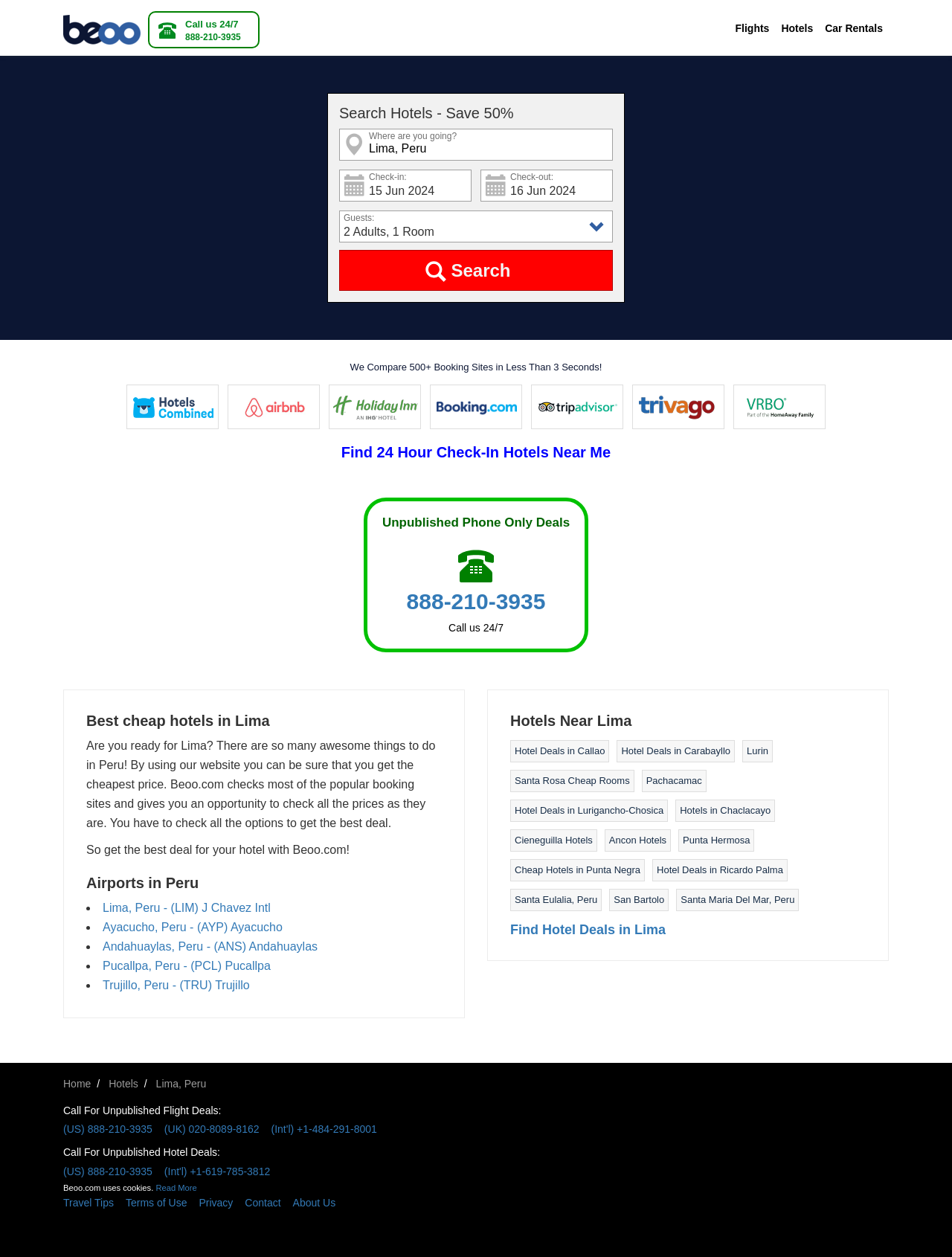Using the description: "Hotel Deals in Ricardo Palma", determine the UI element's bounding box coordinates. Ensure the coordinates are in the format of four float numbers between 0 and 1, i.e., [left, top, right, bottom].

[0.69, 0.688, 0.823, 0.697]